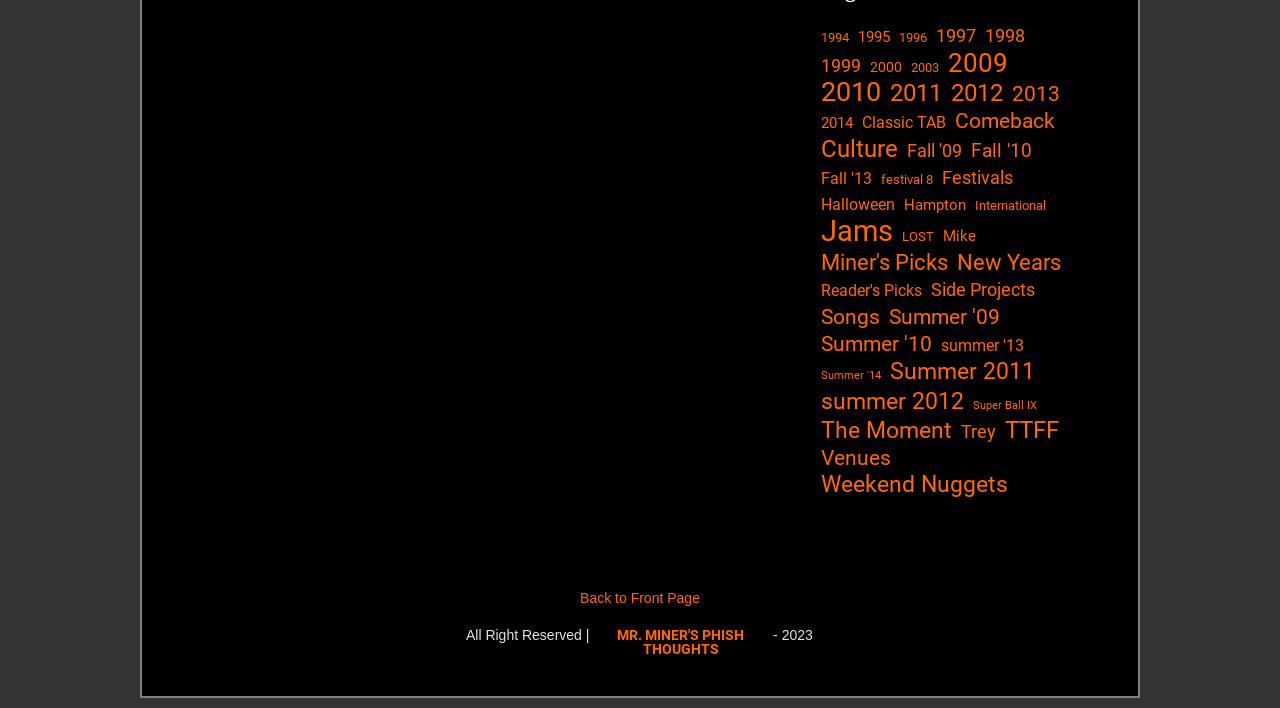What is the copyright year of the webpage?
Based on the screenshot, respond with a single word or phrase.

2023